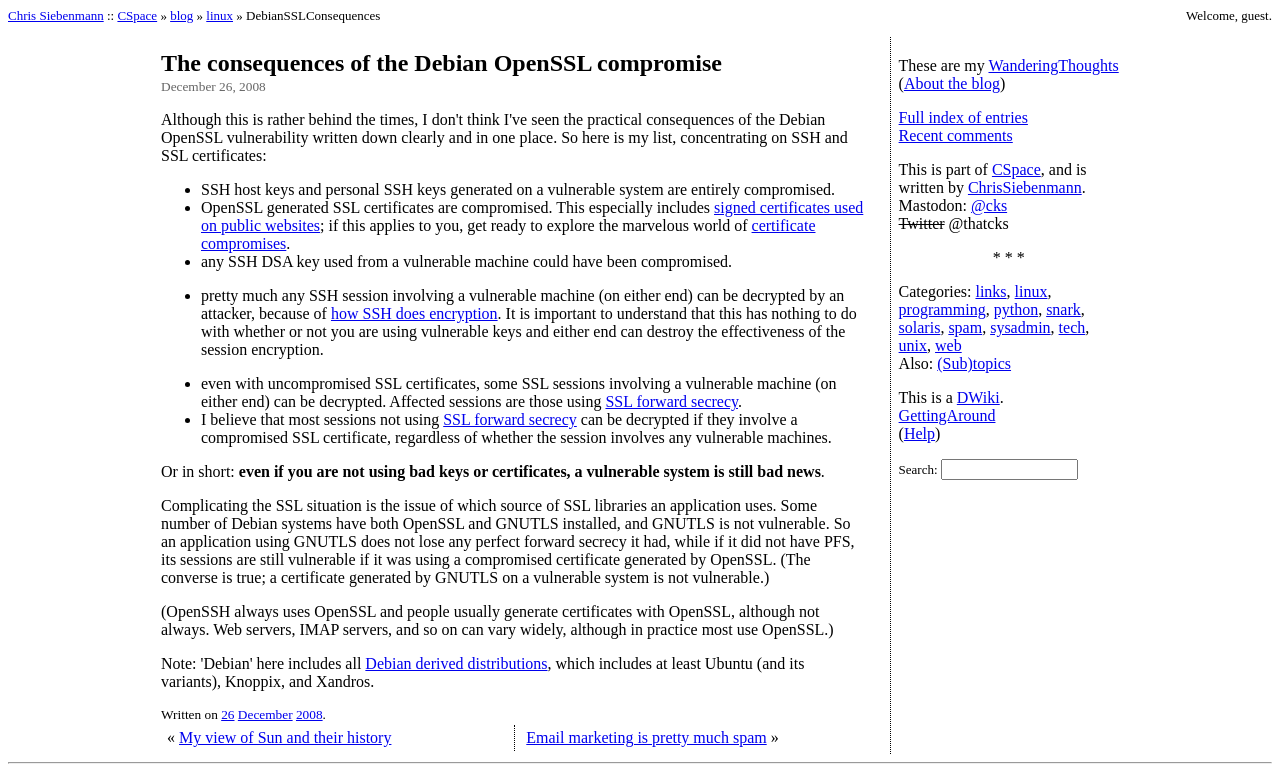Please find the bounding box for the UI component described as follows: "SSL forward secrecy".

[0.346, 0.537, 0.451, 0.559]